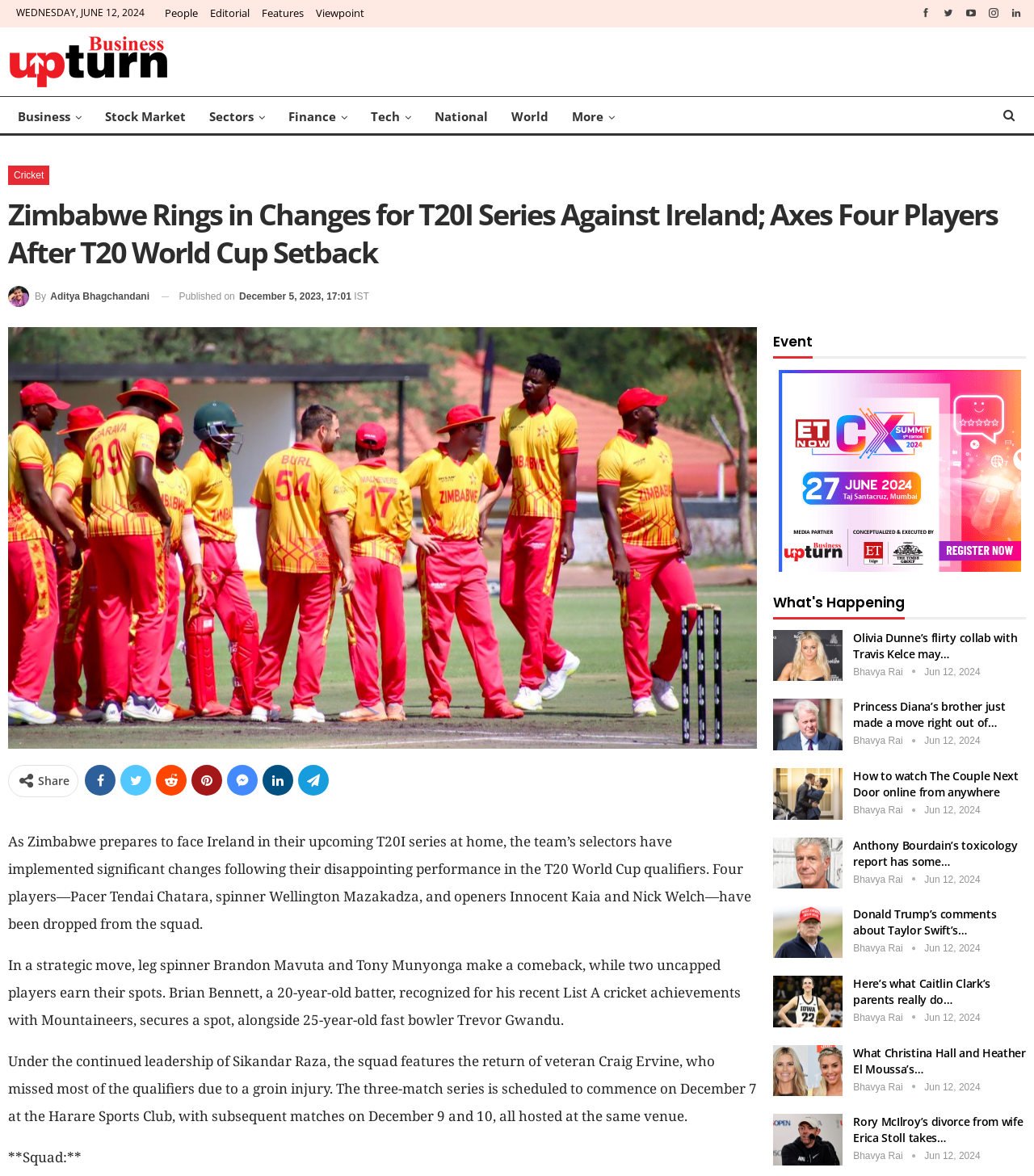Find and provide the bounding box coordinates for the UI element described here: "Bhavya Rai". The coordinates should be given as four float numbers between 0 and 1: [left, top, right, bottom].

[0.825, 0.625, 0.894, 0.635]